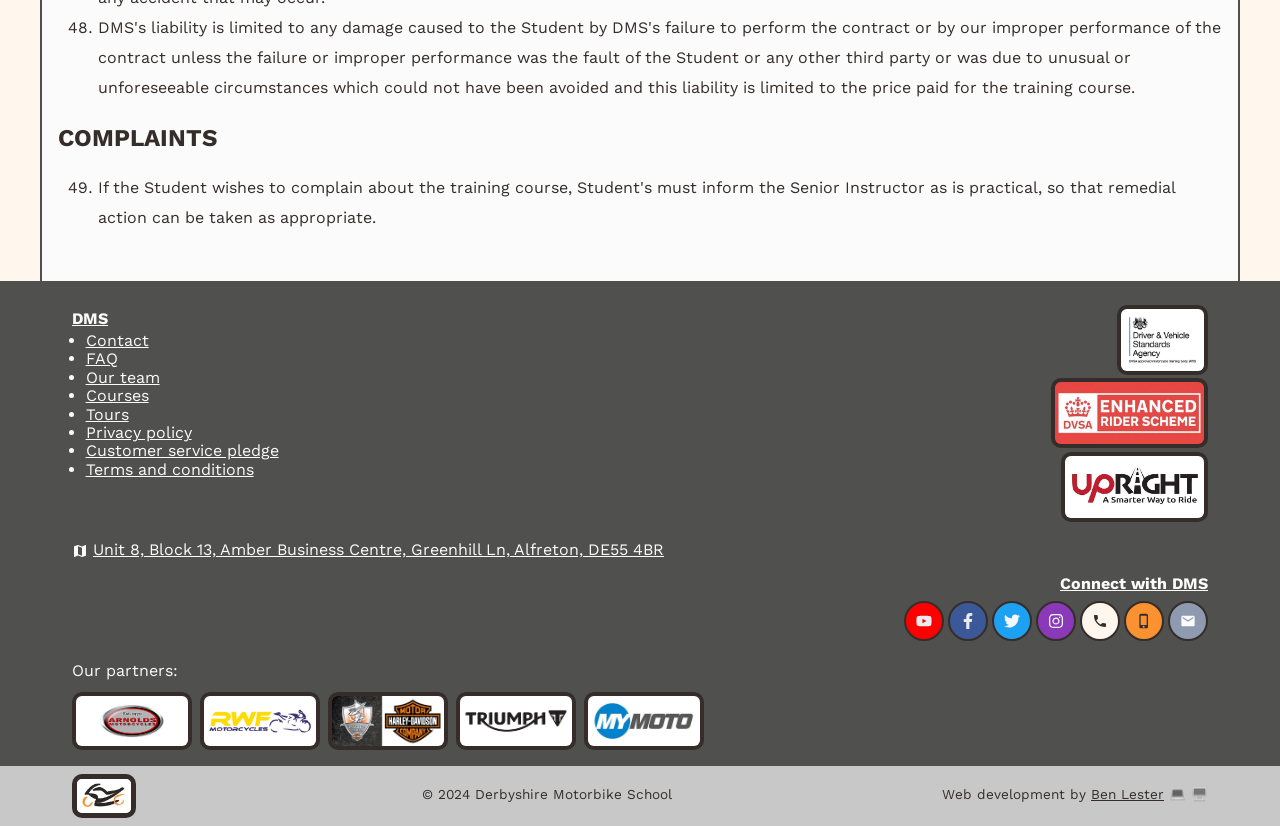Refer to the image and provide an in-depth answer to the question: 
What is the address of the motorbike school?

I found the address by looking at the link located below the 'Connect with DMS' heading. The full address is written in a single line.